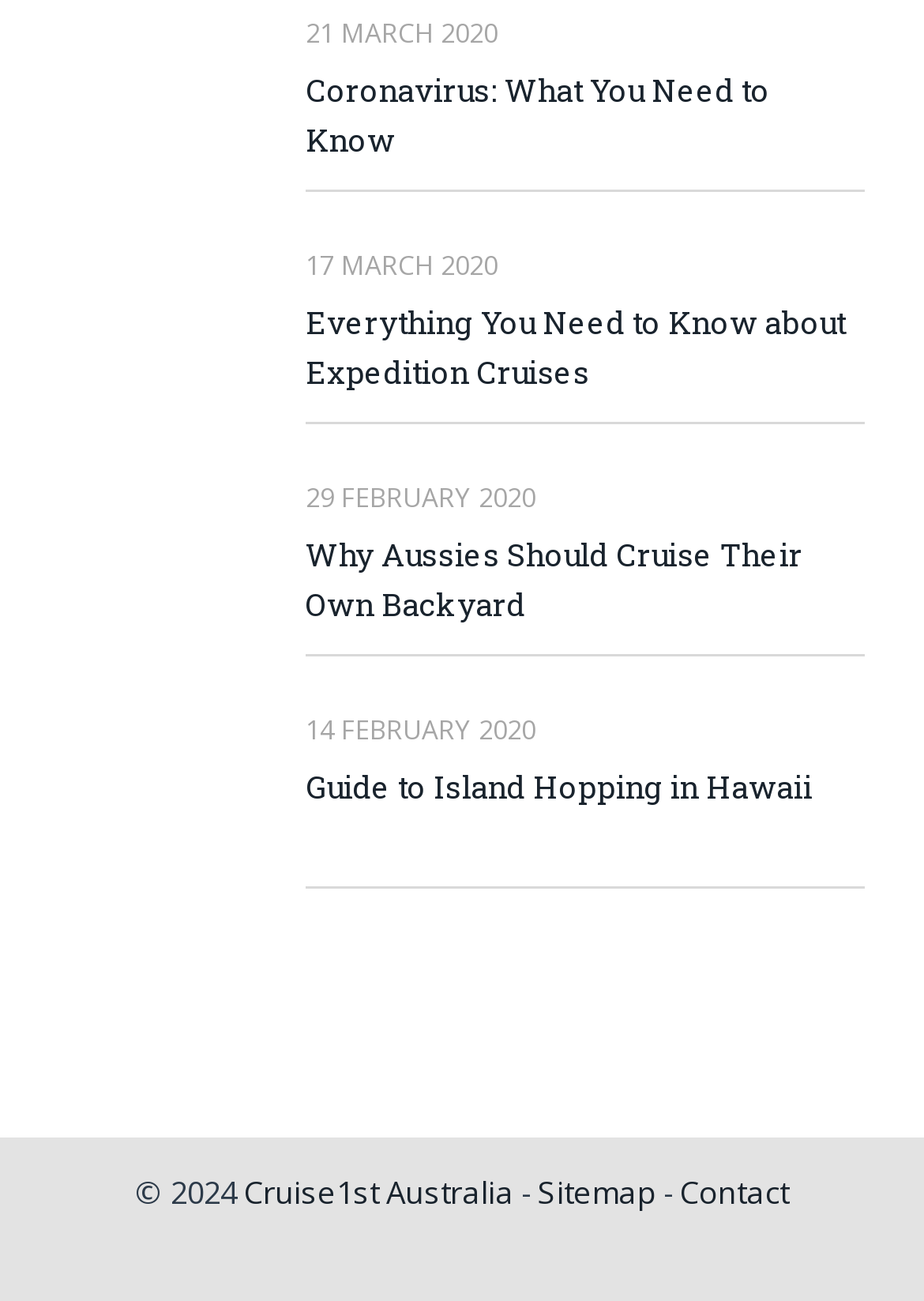Determine the bounding box coordinates of the clickable element to achieve the following action: 'Contact us'. Provide the coordinates as four float values between 0 and 1, formatted as [left, top, right, bottom].

[0.736, 0.901, 0.854, 0.933]